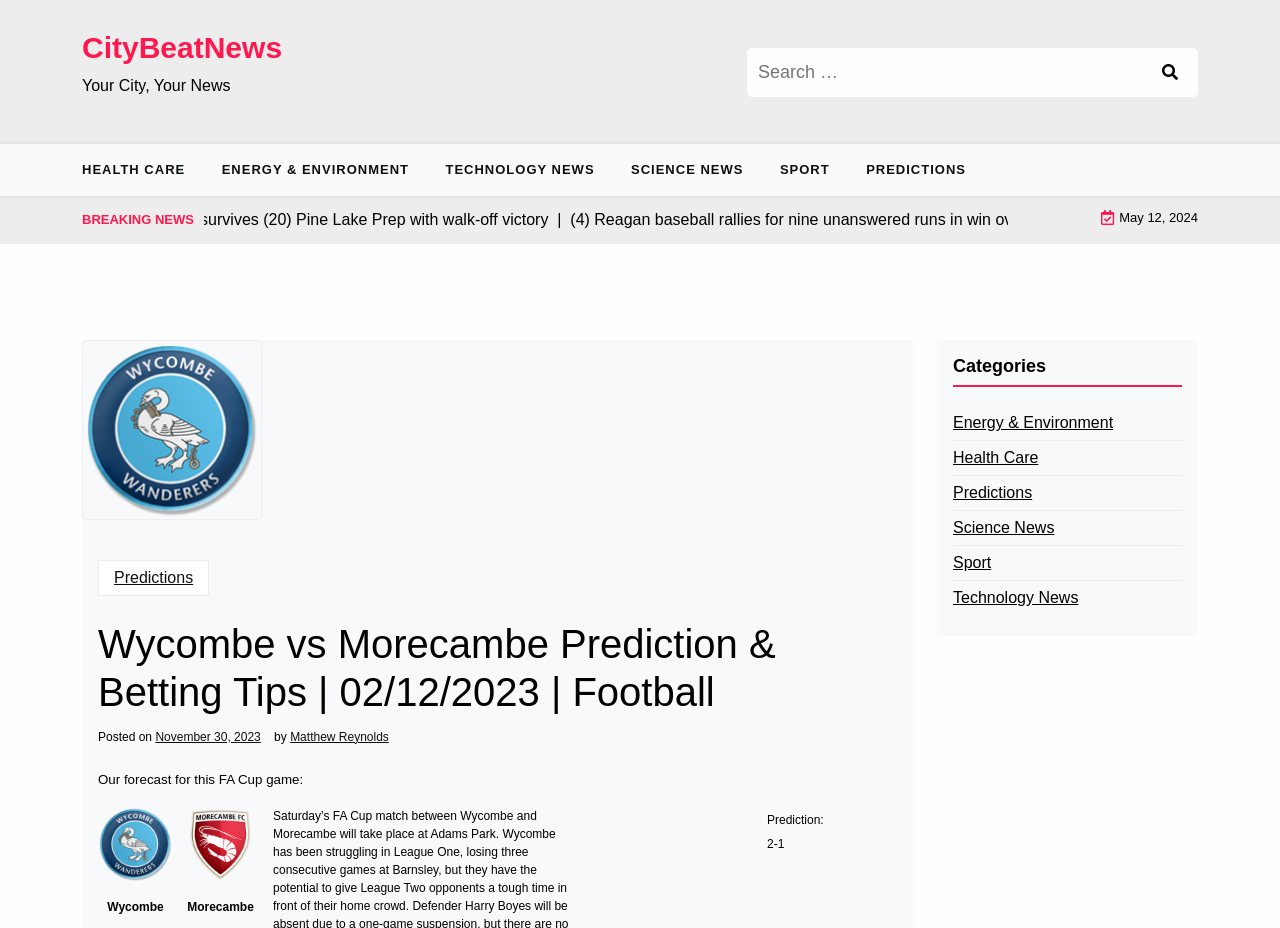Please mark the clickable region by giving the bounding box coordinates needed to complete this instruction: "Search for something".

[0.584, 0.051, 0.936, 0.104]